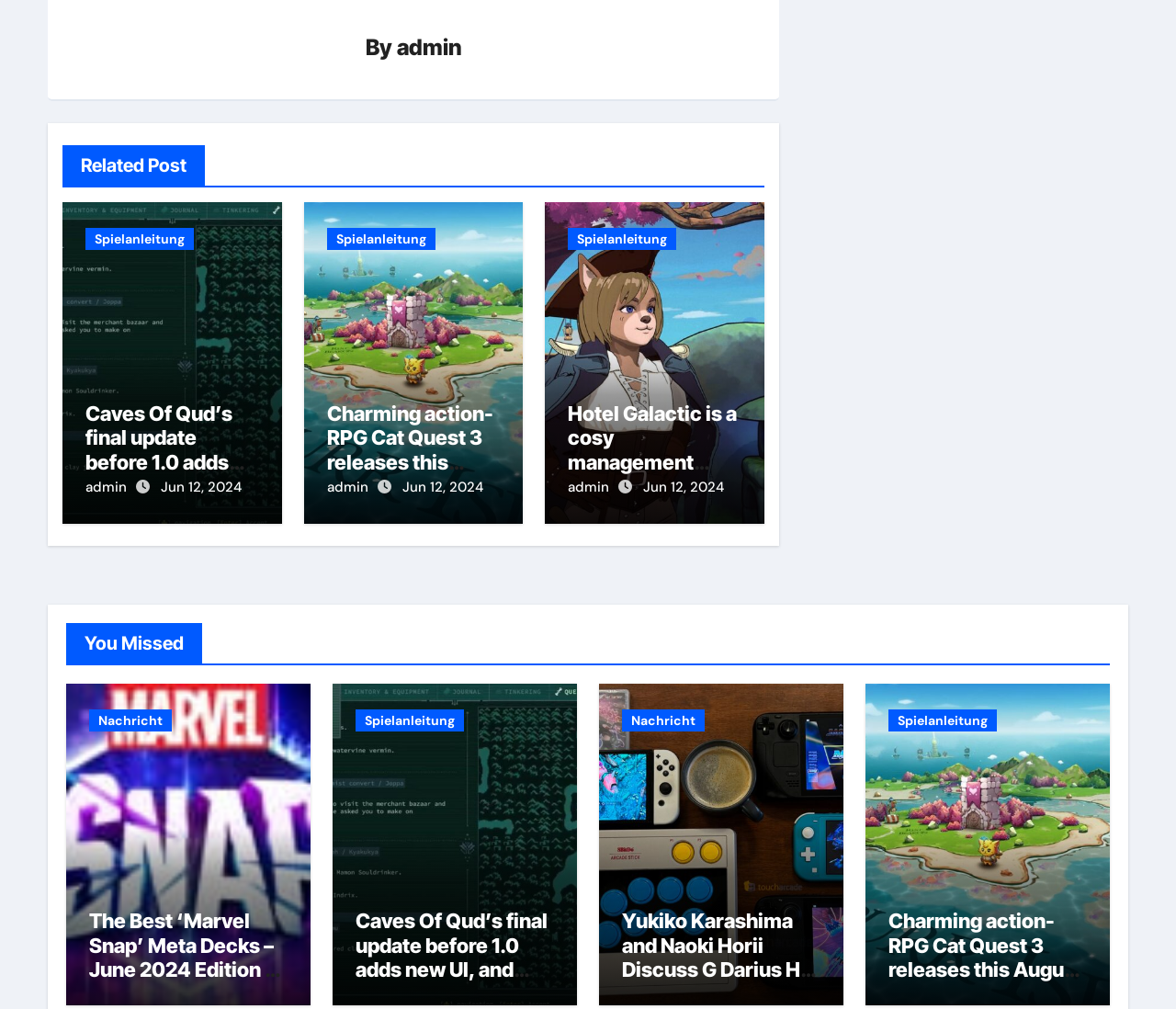Determine the bounding box coordinates of the section to be clicked to follow the instruction: "Check the Spielanleitung link". The coordinates should be given as four float numbers between 0 and 1, formatted as [left, top, right, bottom].

[0.073, 0.225, 0.165, 0.247]